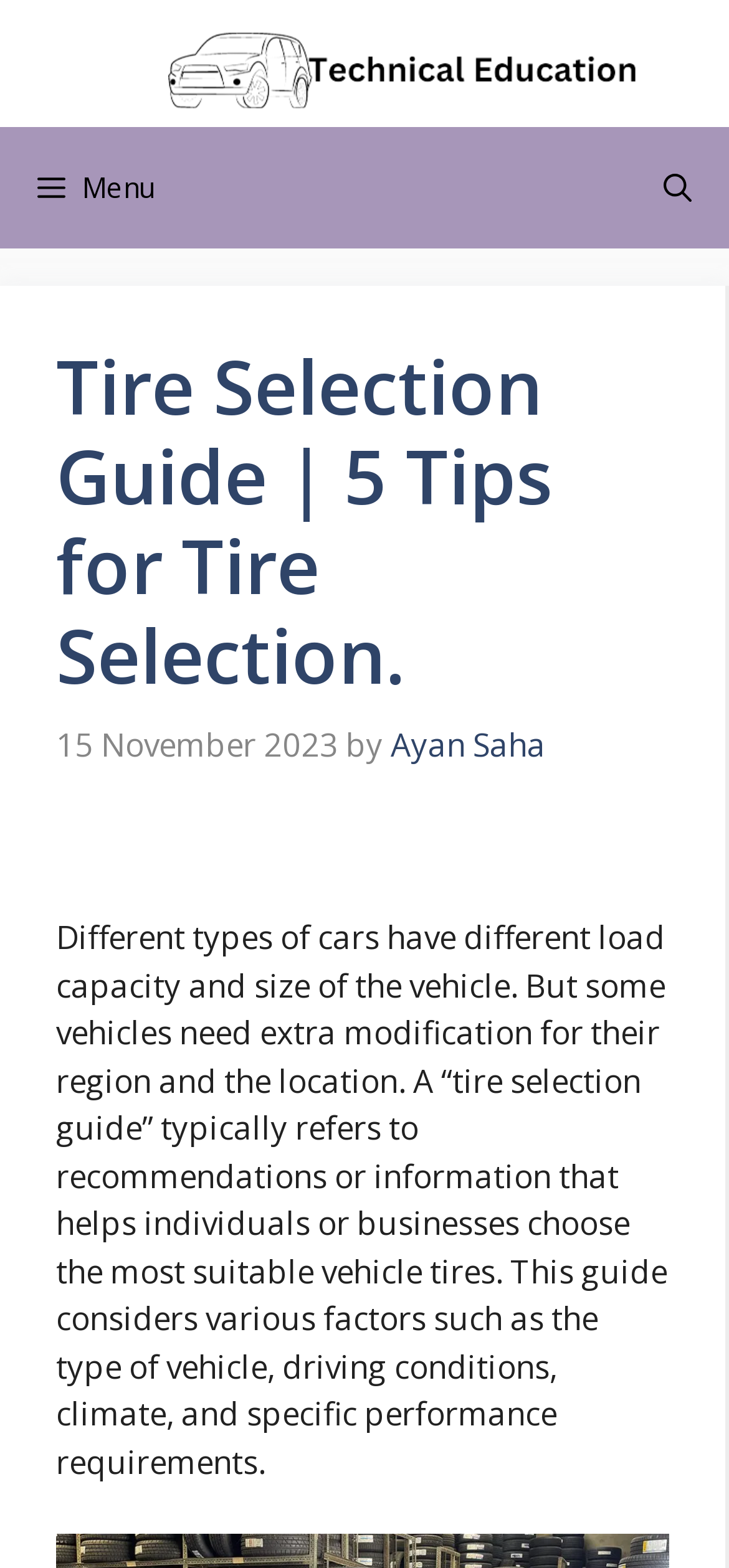Locate the UI element described by Menu and provide its bounding box coordinates. Use the format (top-left x, top-left y, bottom-right x, bottom-right y) with all values as floating point numbers between 0 and 1.

[0.0, 0.081, 0.262, 0.159]